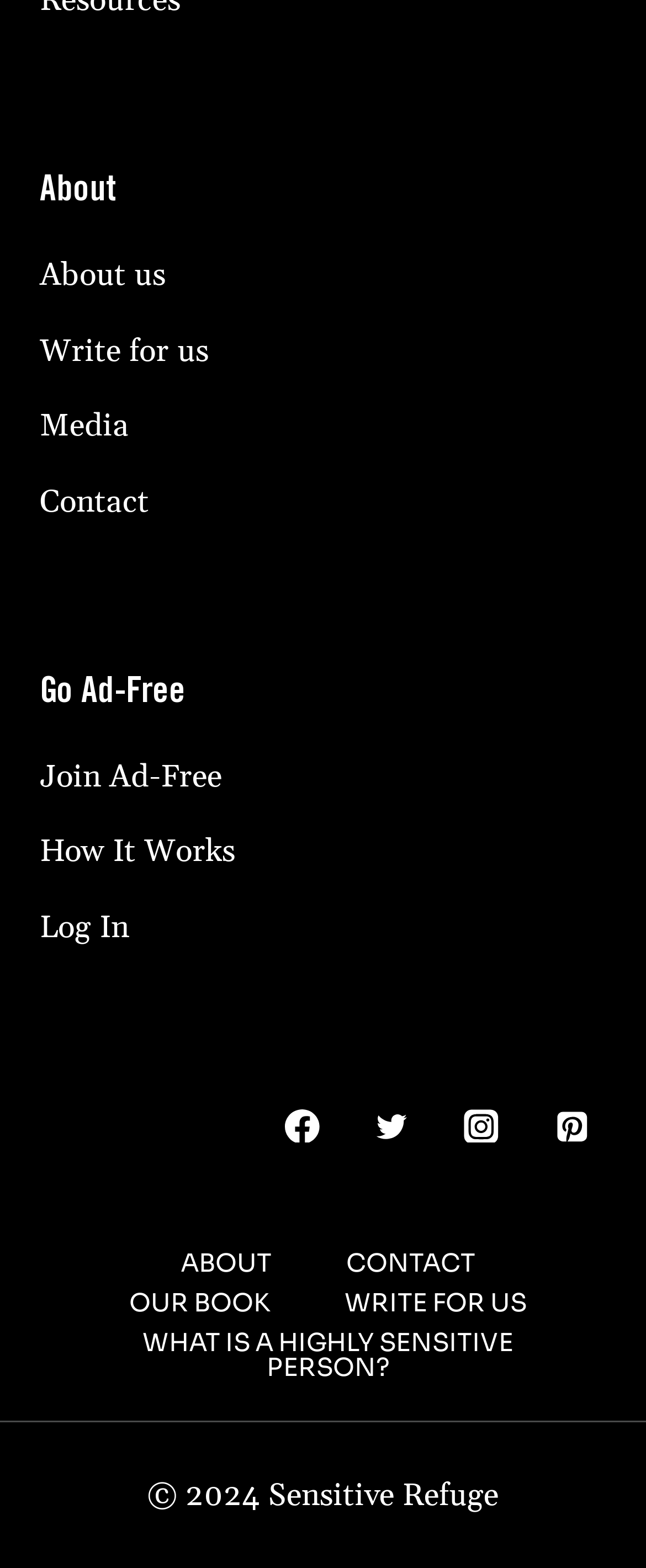What is the last link in the footer navigation?
Look at the image and answer the question using a single word or phrase.

What is a highly sensitive person?